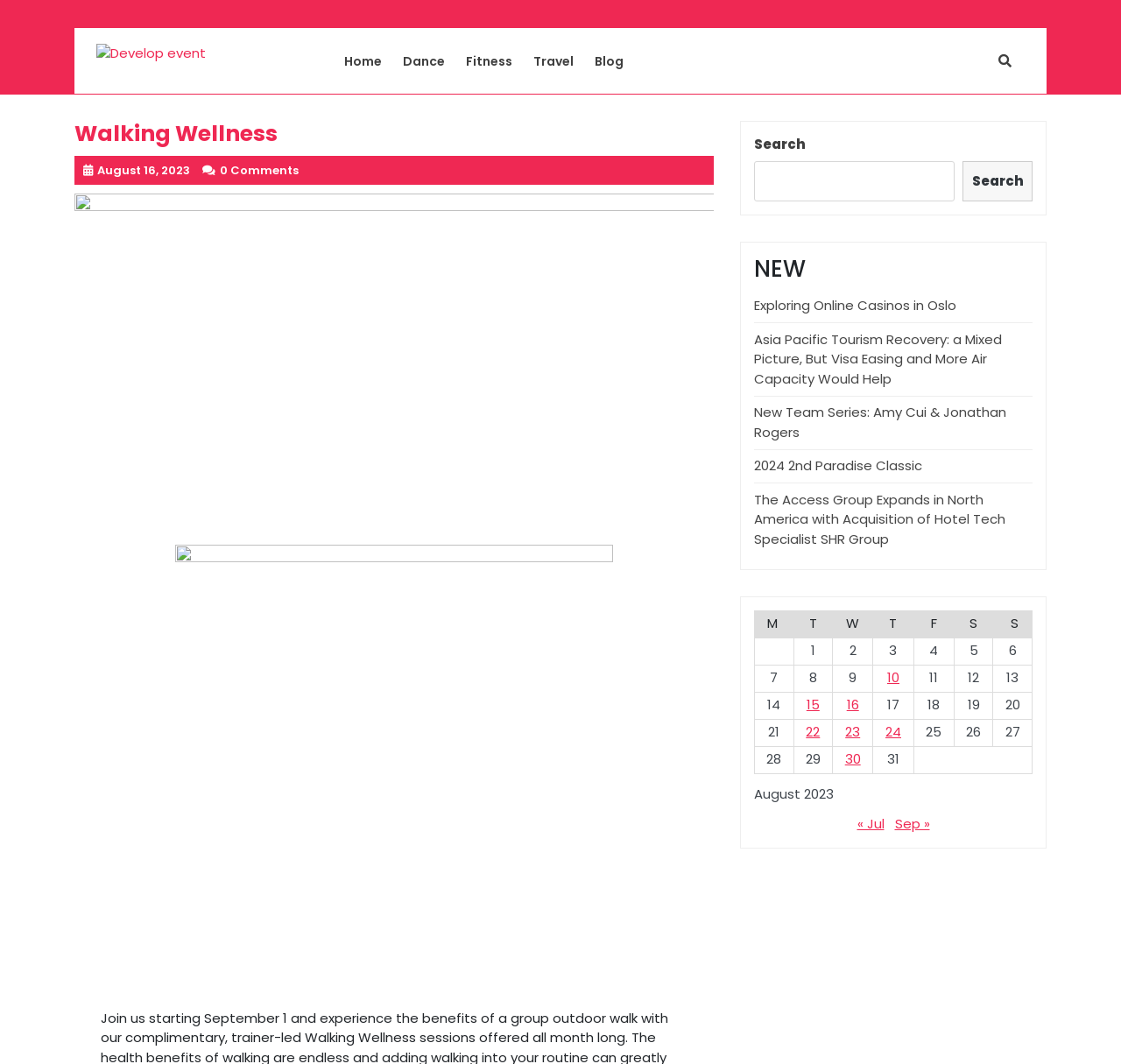Identify the bounding box coordinates of the clickable section necessary to follow the following instruction: "Click on the 'Home' link". The coordinates should be presented as four float numbers from 0 to 1, i.e., [left, top, right, bottom].

None